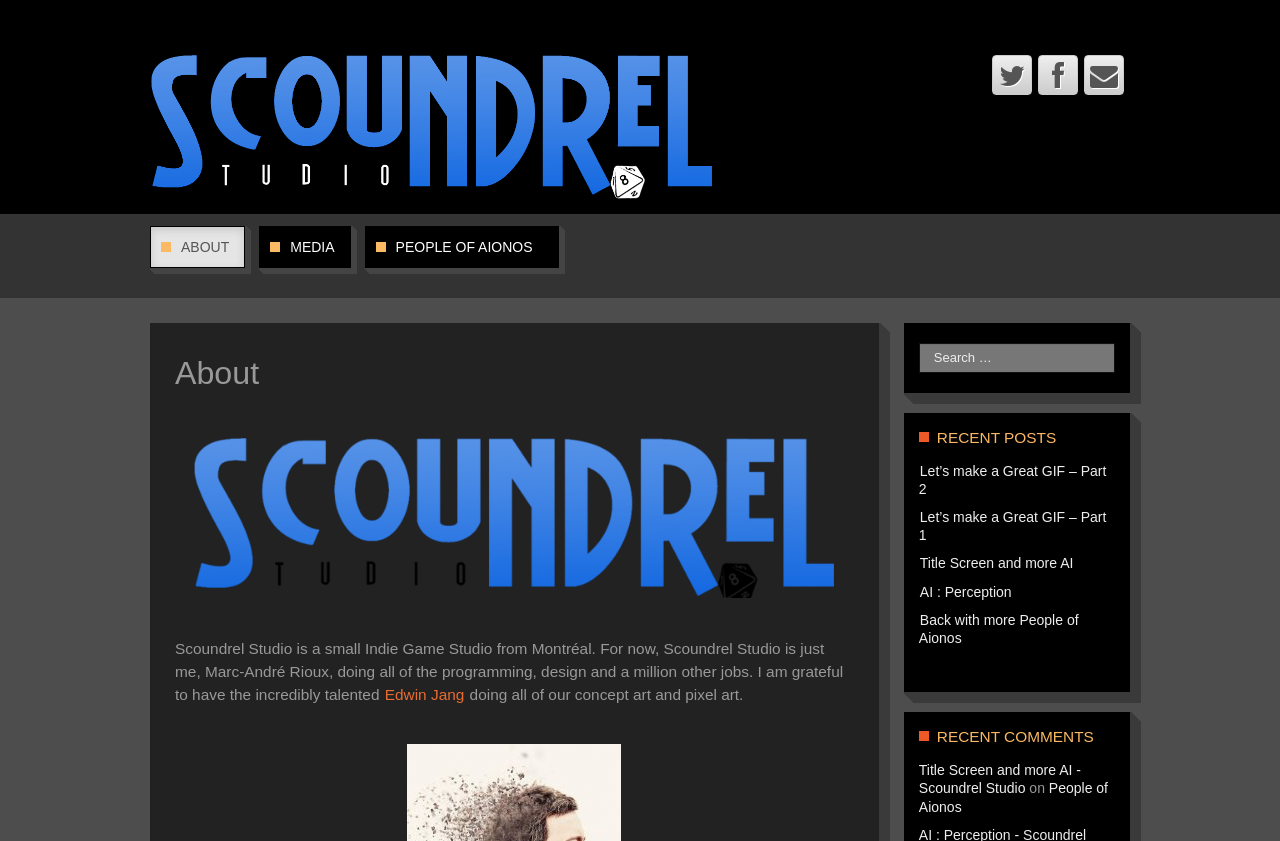What is the recent post about making a GIF?
We need a detailed and meticulous answer to the question.

The link element with the text 'Let’s make a Great GIF – Part 2' is listed under the 'RECENT POSTS' heading, indicating that it is a recent post about making a GIF.